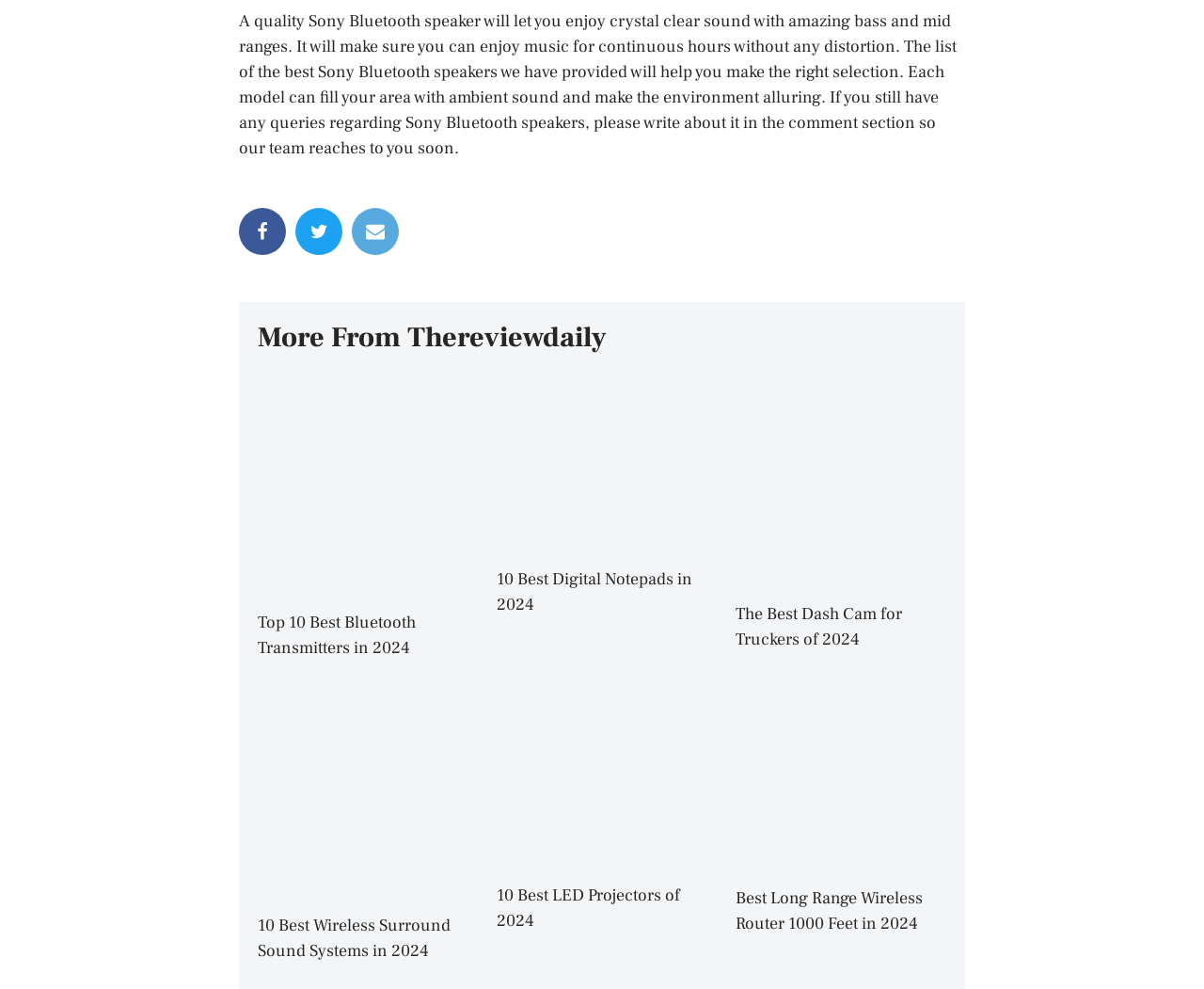Reply to the question below using a single word or brief phrase:
What is the brand of the last recommended product?

ASUS